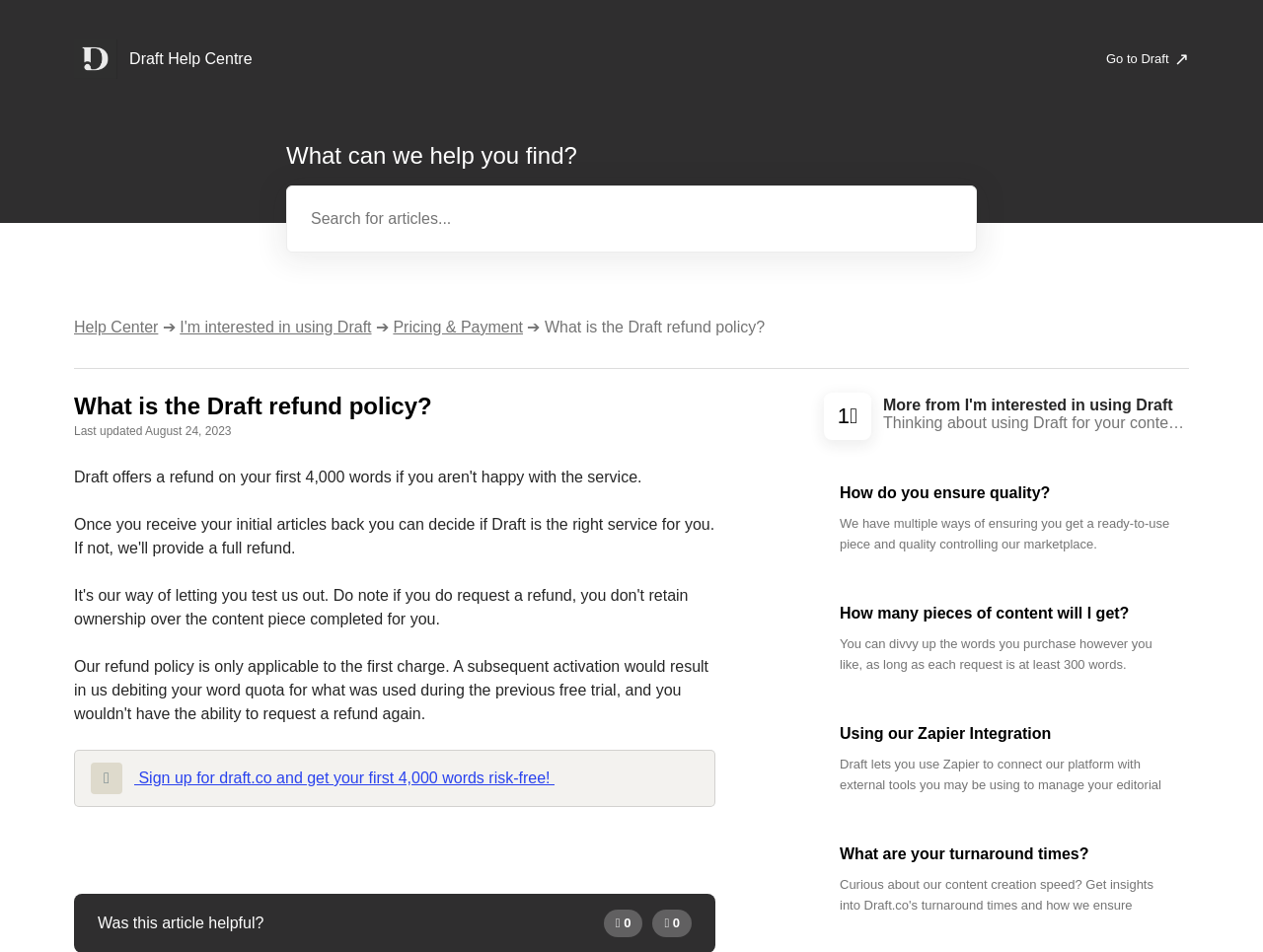Provide a brief response in the form of a single word or phrase:
What tool can be used to connect Draft with external tools?

Zapier